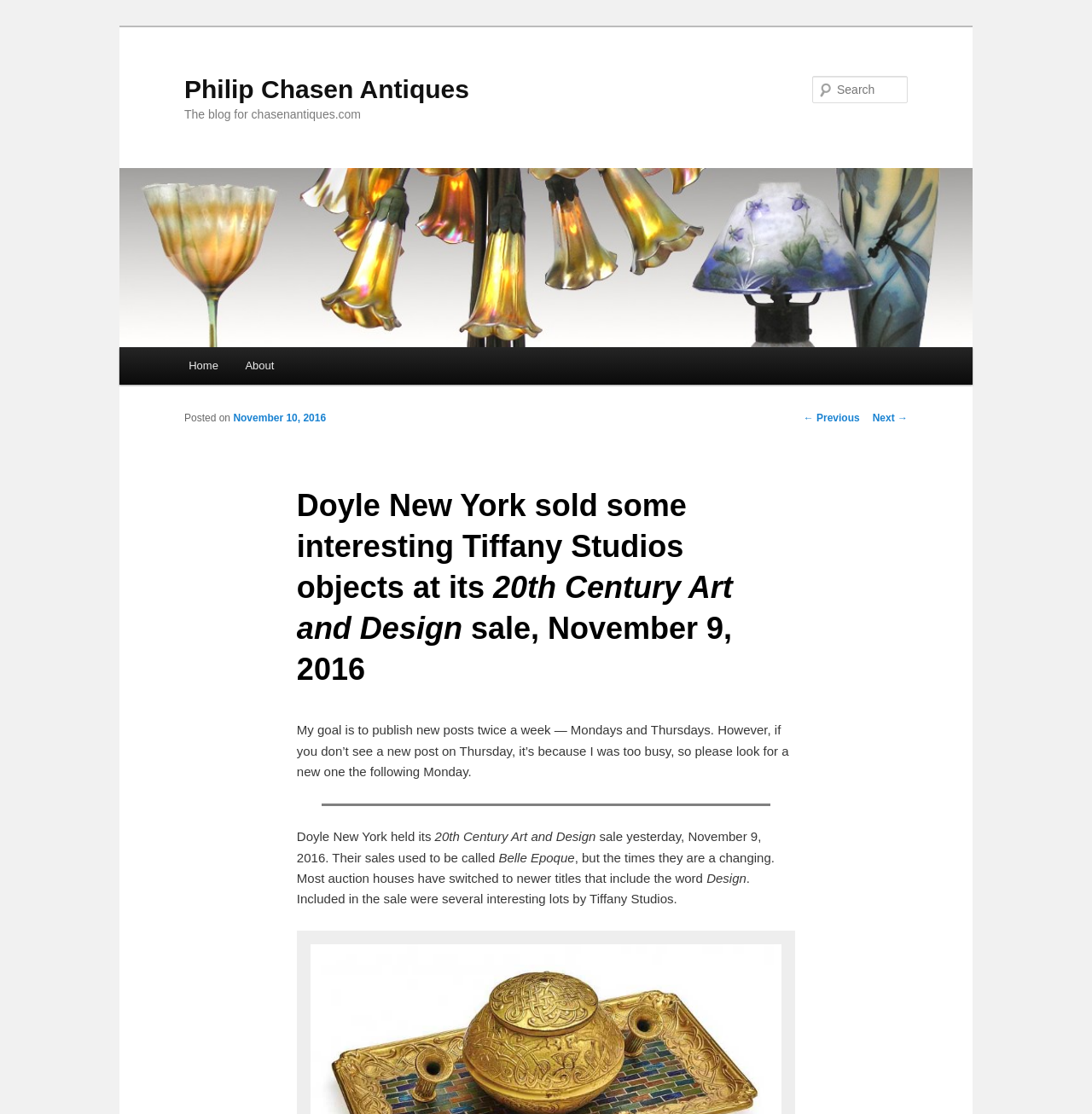Identify the bounding box coordinates of the specific part of the webpage to click to complete this instruction: "Search for something".

[0.744, 0.068, 0.831, 0.093]